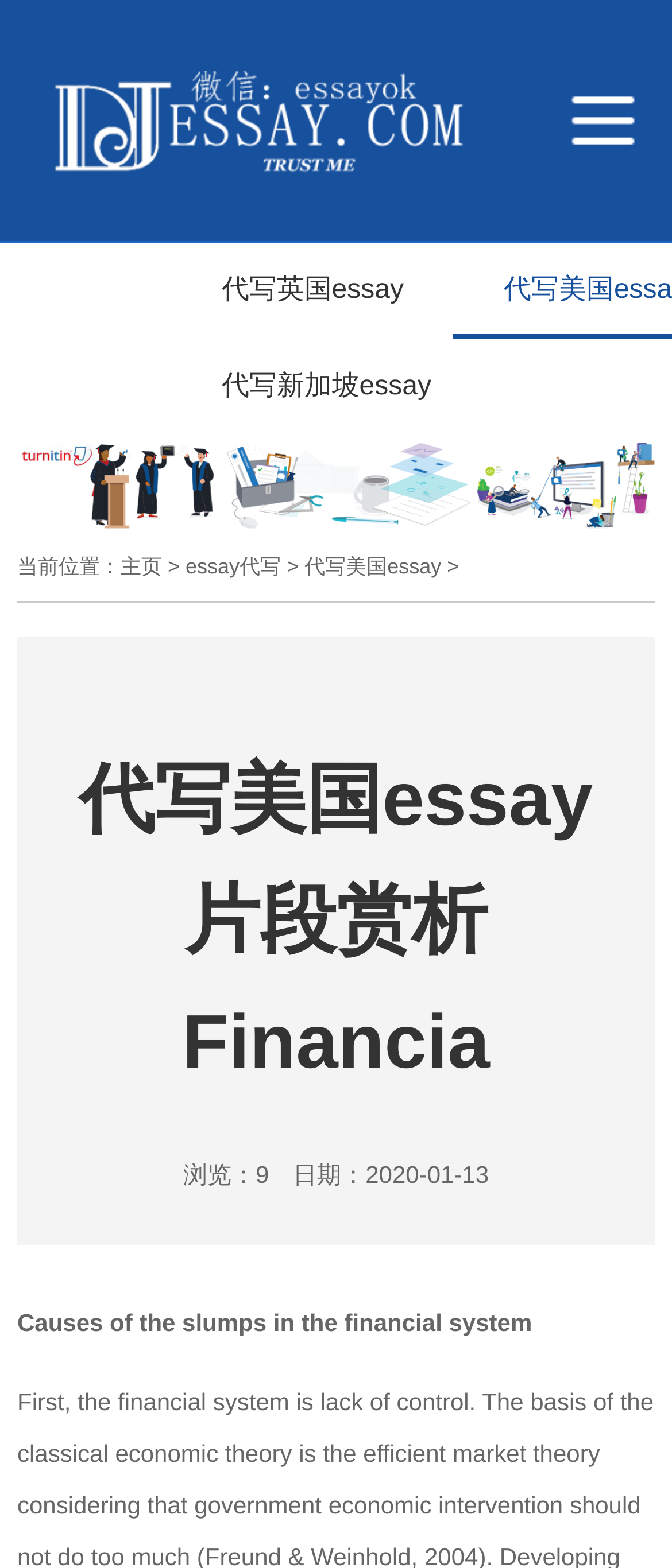Please respond to the question with a concise word or phrase:
What is the current location of the user?

essay代写